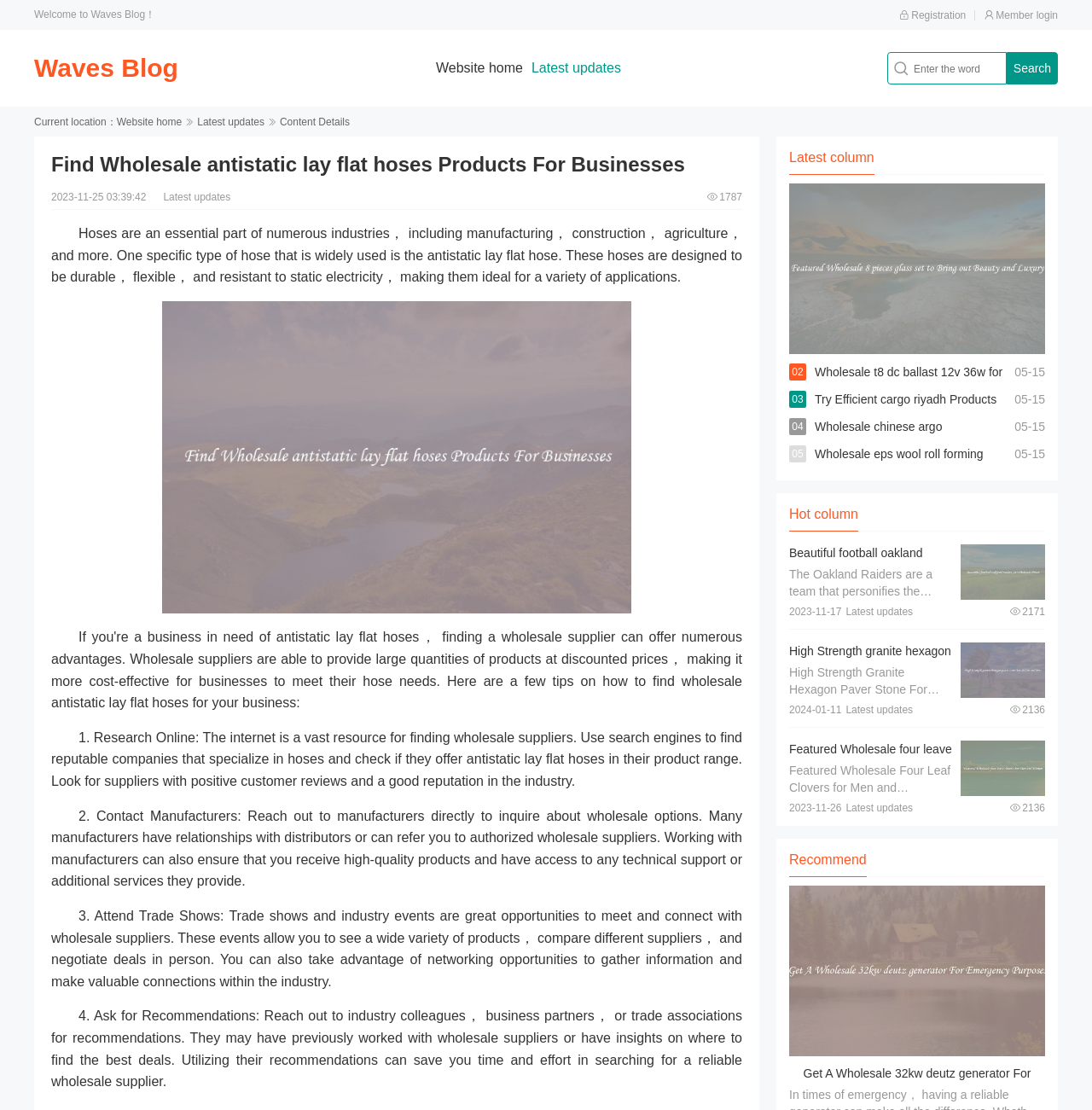What is the date of the latest update?
Using the image, answer in one word or phrase.

2023-11-25